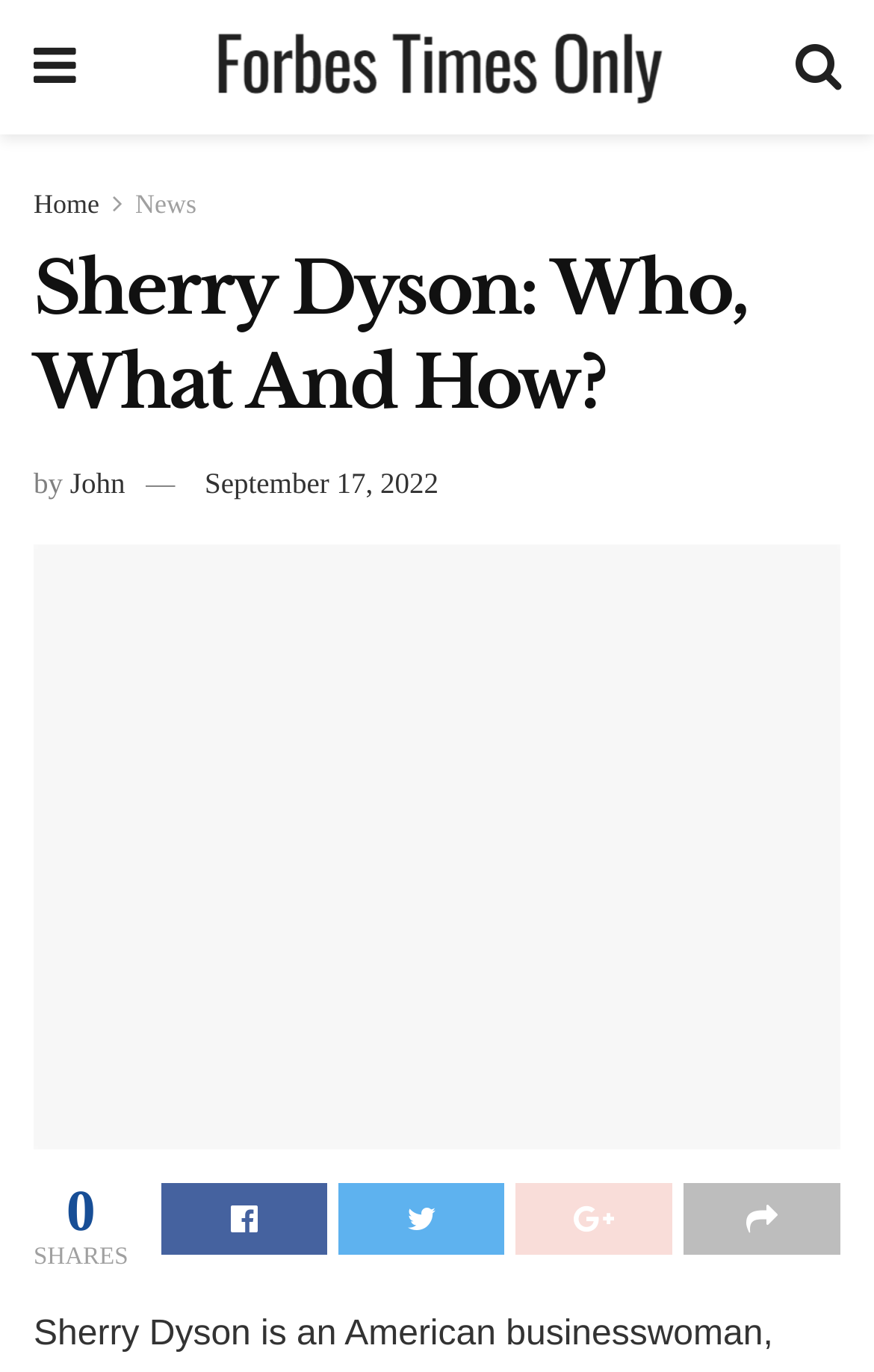Specify the bounding box coordinates of the region I need to click to perform the following instruction: "read about Sherry Dyson". The coordinates must be four float numbers in the range of 0 to 1, i.e., [left, top, right, bottom].

[0.038, 0.396, 0.962, 0.837]